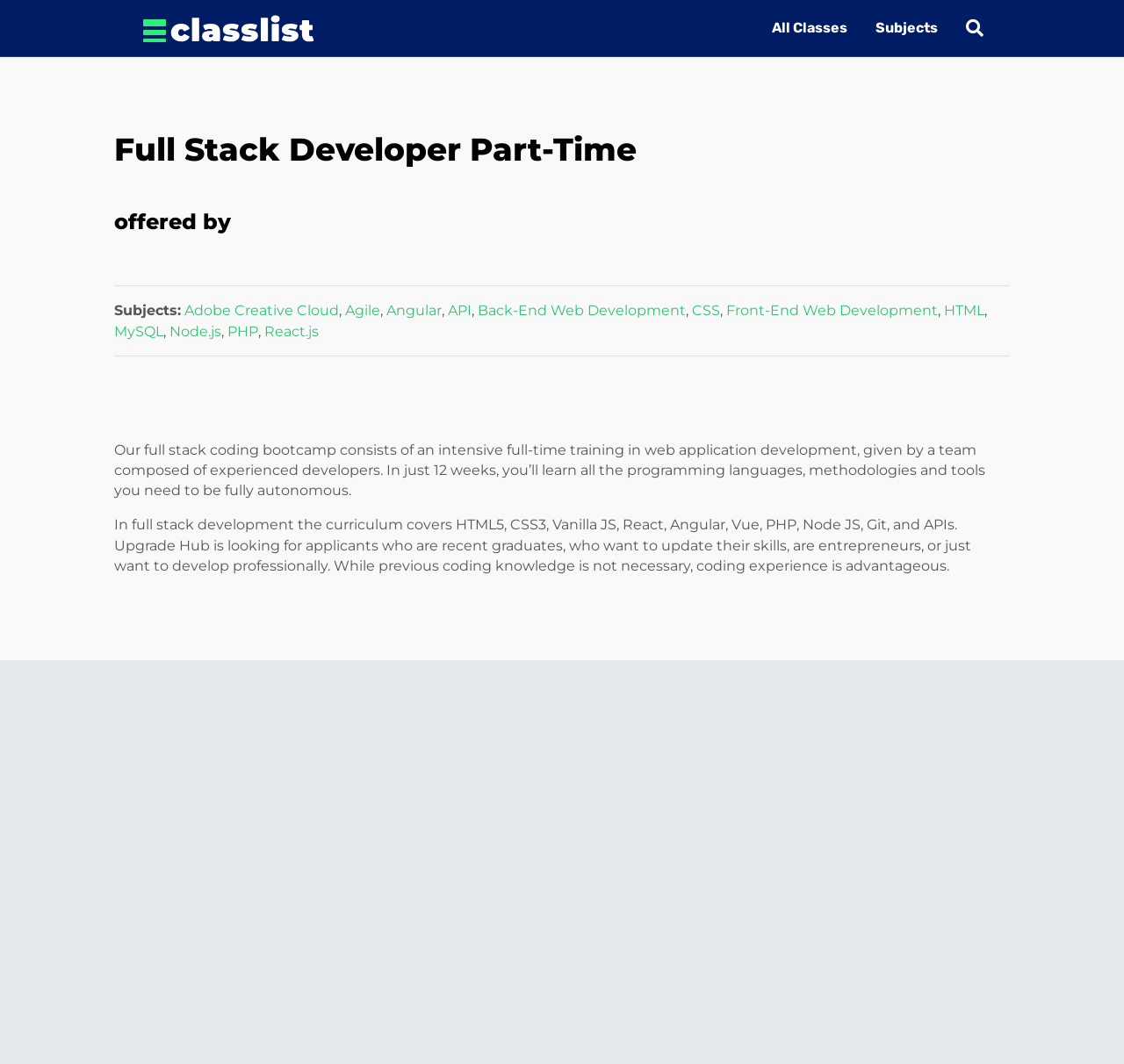How many subjects are listed?
Based on the screenshot, provide a one-word or short-phrase response.

12